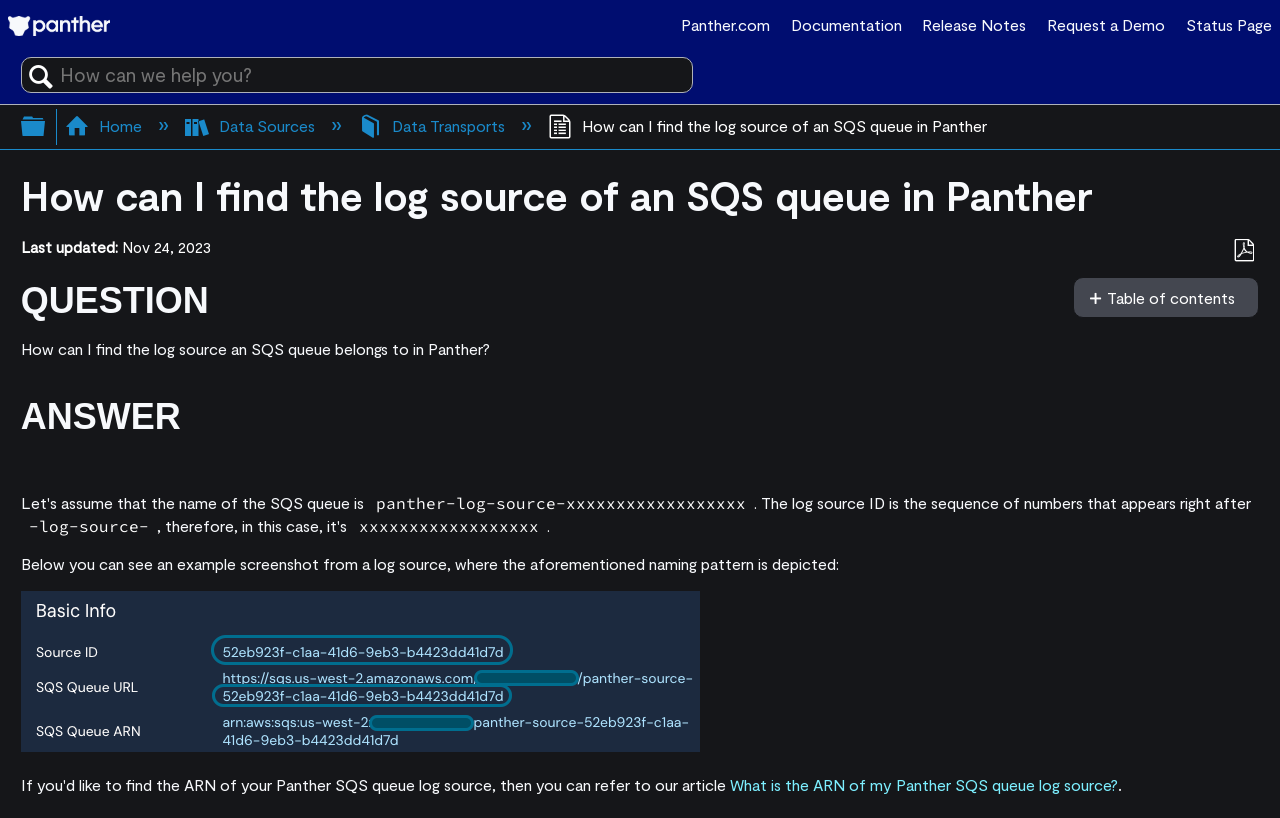Please identify the bounding box coordinates of the element's region that should be clicked to execute the following instruction: "Click on the table of contents". The bounding box coordinates must be four float numbers between 0 and 1, i.e., [left, top, right, bottom].

[0.849, 0.35, 0.974, 0.378]